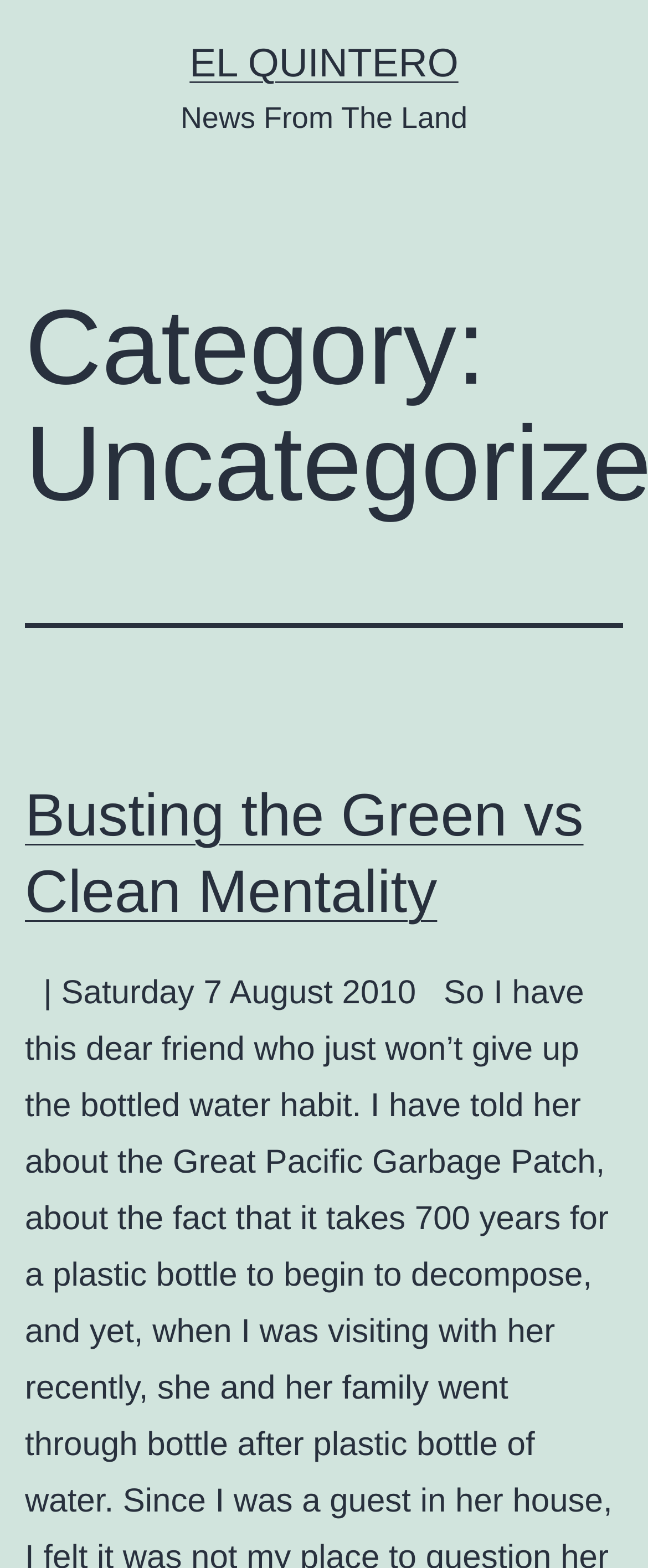Describe the entire webpage, focusing on both content and design.

The webpage is titled "Uncategorized Archives - Page 2 of 2 - El Quintero" and appears to be a blog or news archive page. At the top, there is a prominent link to "EL QUINTERO" situated roughly in the middle of the page, accompanied by a static text "News From The Land" slightly below it.

Below these top elements, there is a header section that spans almost the entire width of the page. Within this section, there is a heading that reads "Category: Uncategorized", which suggests that the page is displaying a collection of uncategorized news articles or posts.

Further down, there is another header section that contains a heading titled "Busting the Green vs Clean Mentality". This heading is accompanied by a link with the same title, which is positioned slightly below the heading. The link and heading are aligned to the left side of the page.